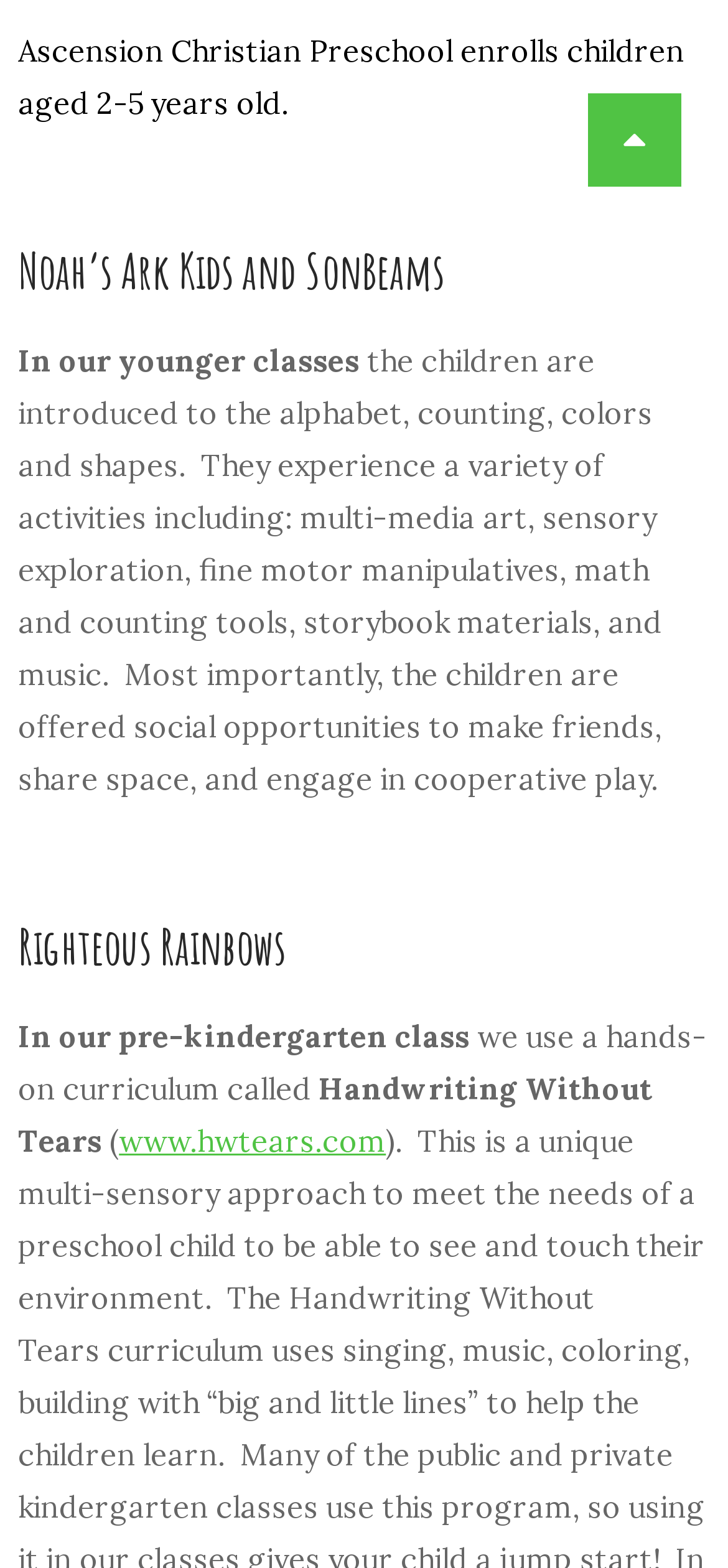Using the provided element description: "www.hwtears.com", identify the bounding box coordinates. The coordinates should be four floats between 0 and 1 in the order [left, top, right, bottom].

[0.163, 0.715, 0.53, 0.739]